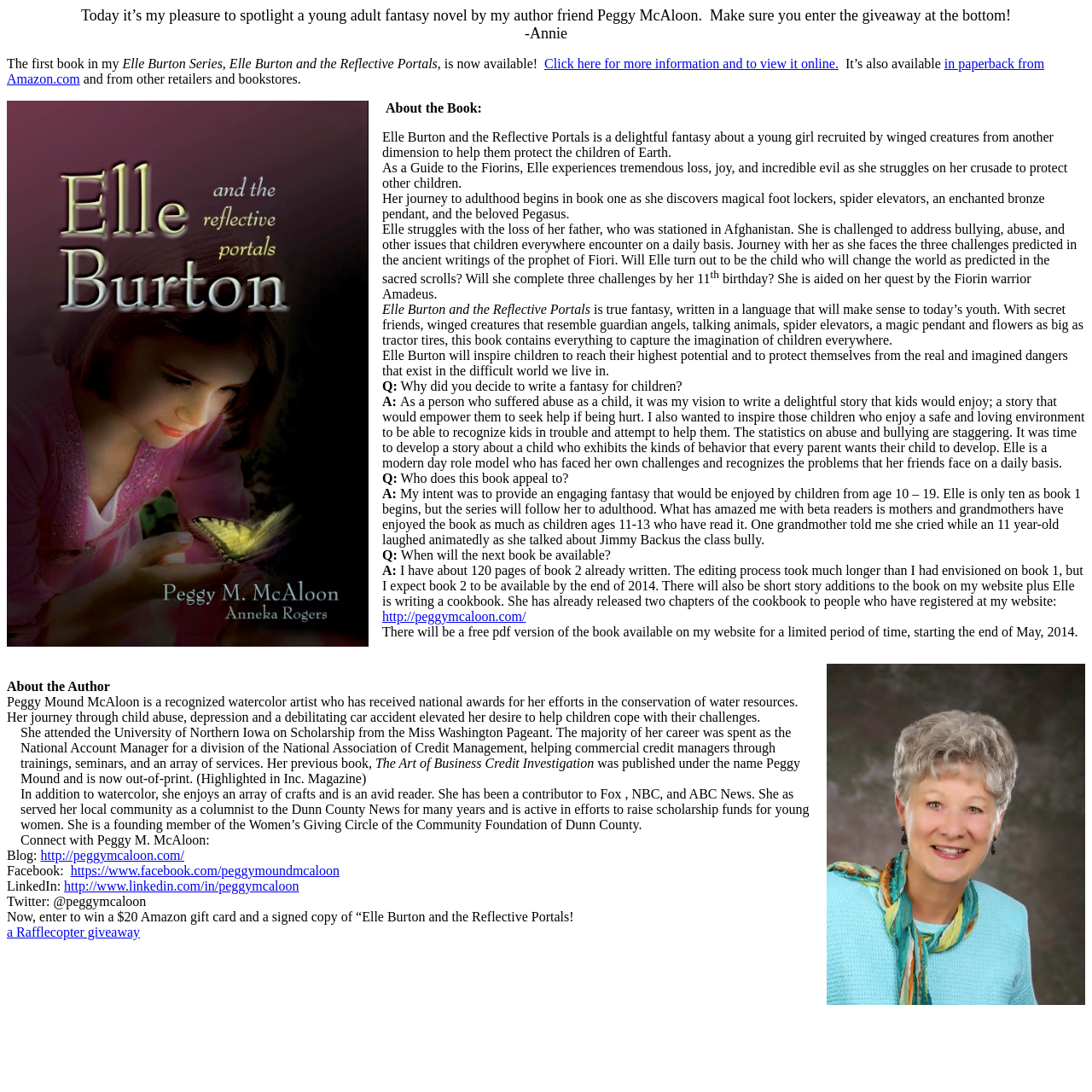Locate the bounding box coordinates of the element that needs to be clicked to carry out the instruction: "Go to Forum Home". The coordinates should be given as four float numbers ranging from 0 to 1, i.e., [left, top, right, bottom].

None